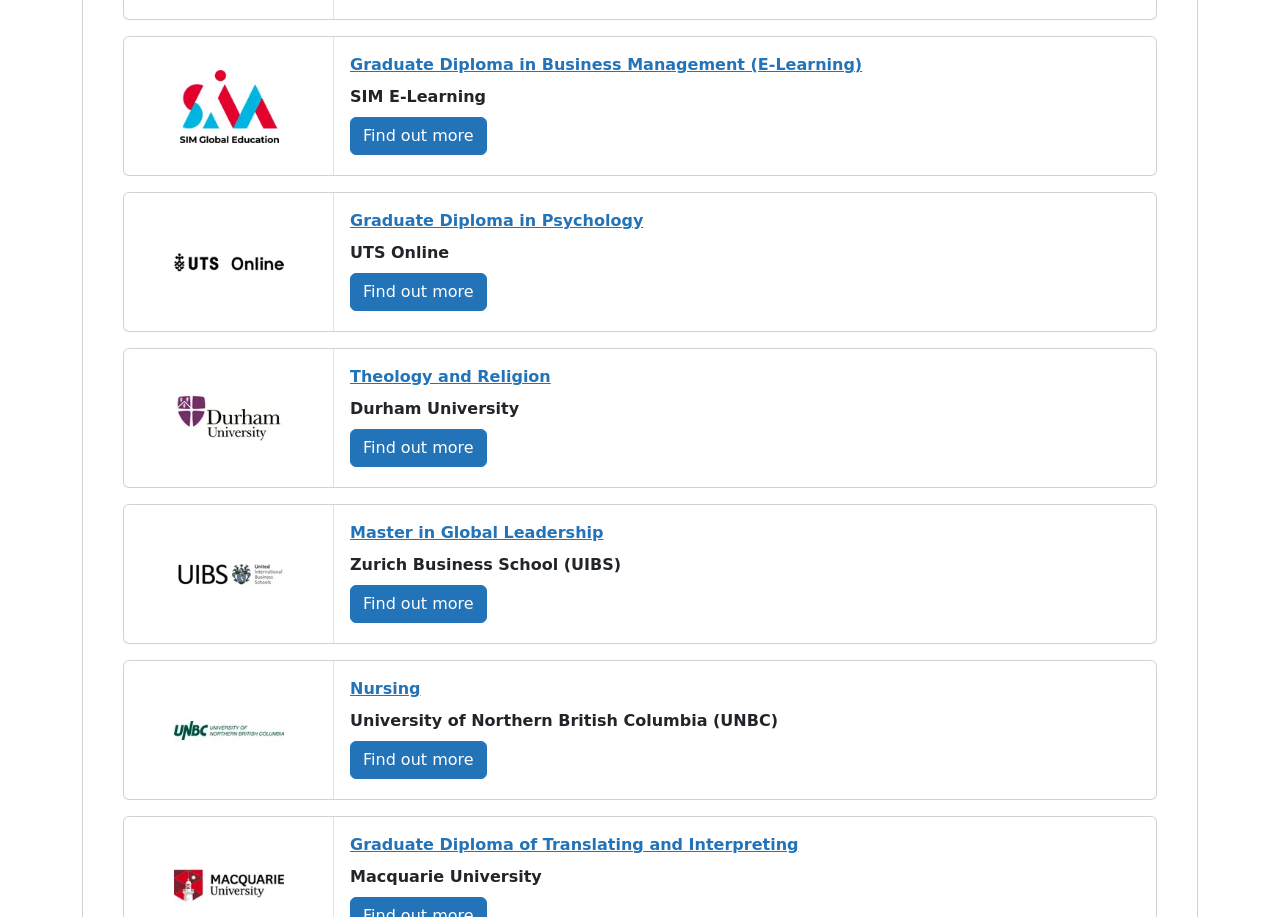Find the bounding box coordinates of the element to click in order to complete the given instruction: "Check out Graduate Diploma of Translating and Interpreting."

[0.273, 0.911, 0.624, 0.931]